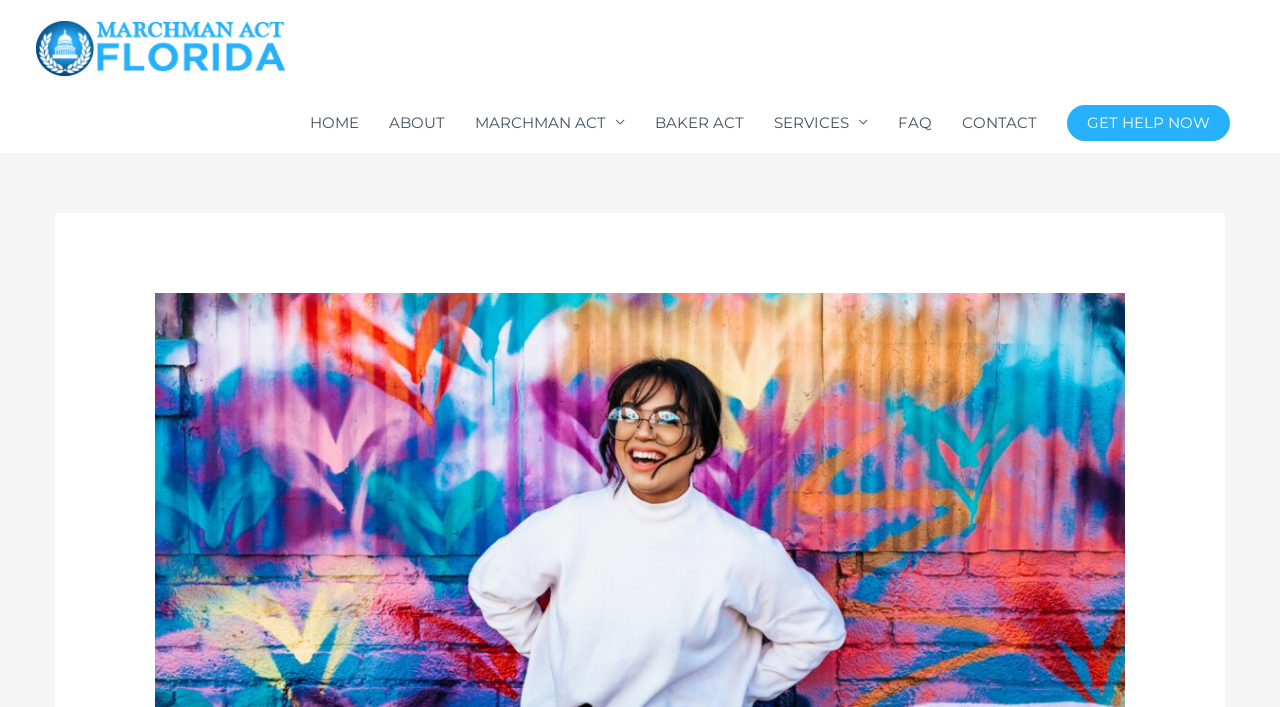Locate the bounding box coordinates of the area that needs to be clicked to fulfill the following instruction: "get help now". The coordinates should be in the format of four float numbers between 0 and 1, namely [left, top, right, bottom].

[0.834, 0.148, 0.961, 0.2]